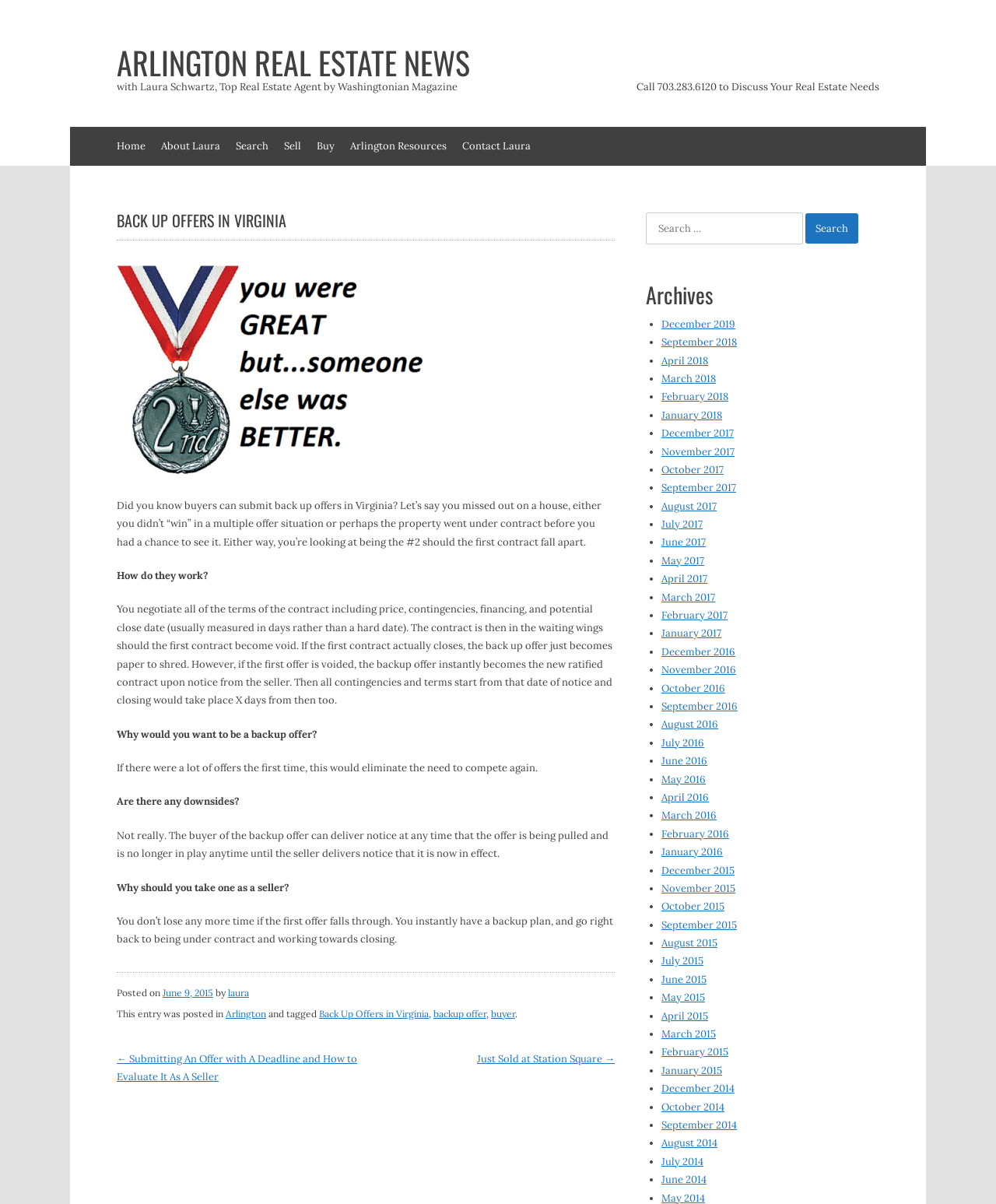Based on what you see in the screenshot, provide a thorough answer to this question: Who is the author of the article?

The author of the article is 'Laura' which is mentioned in the footer section of the webpage as 'Posted by Laura'.